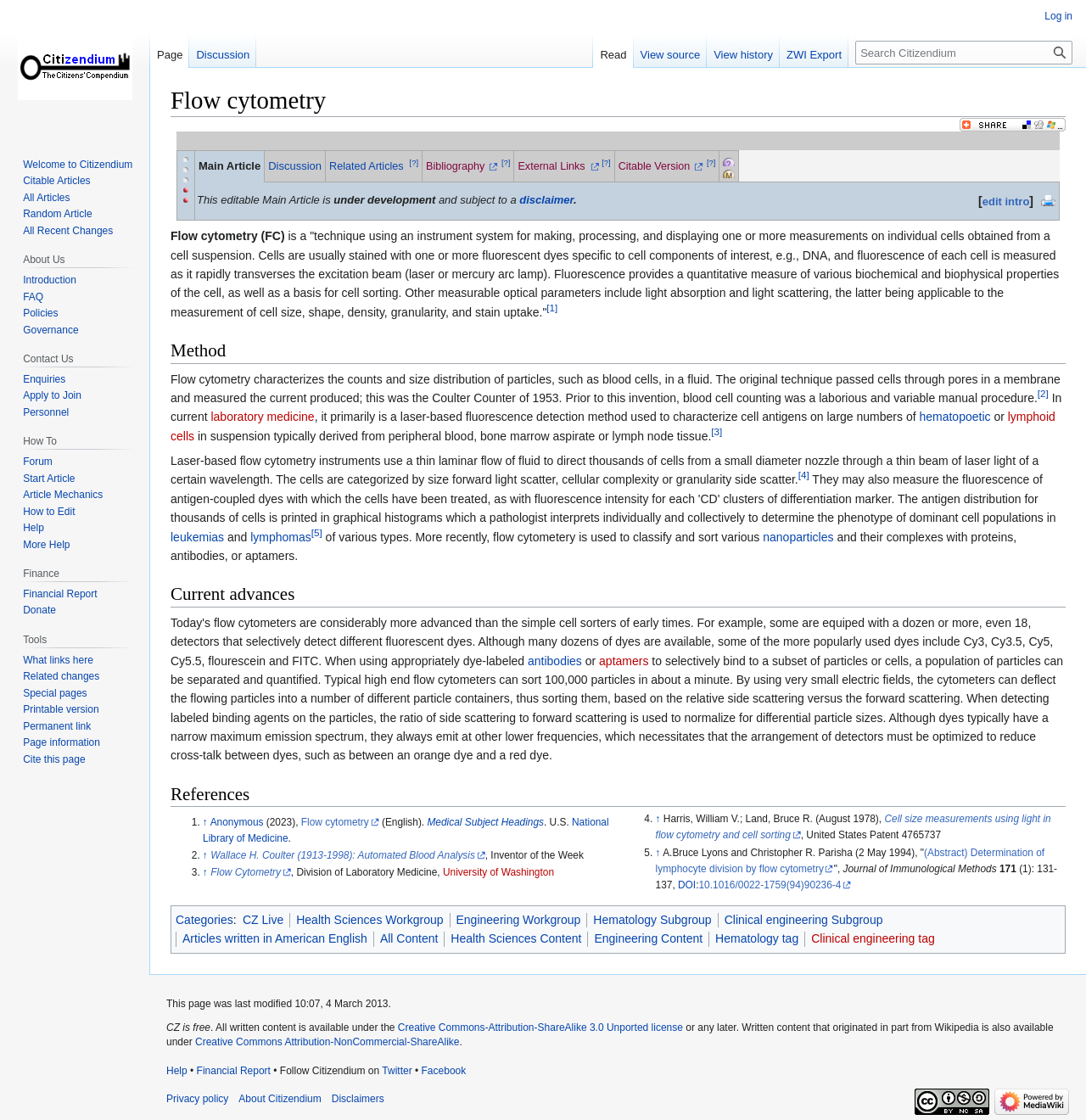Use a single word or phrase to answer the following:
What is the purpose of laser-based flow cytometry?

To categorize cells by size and complexity